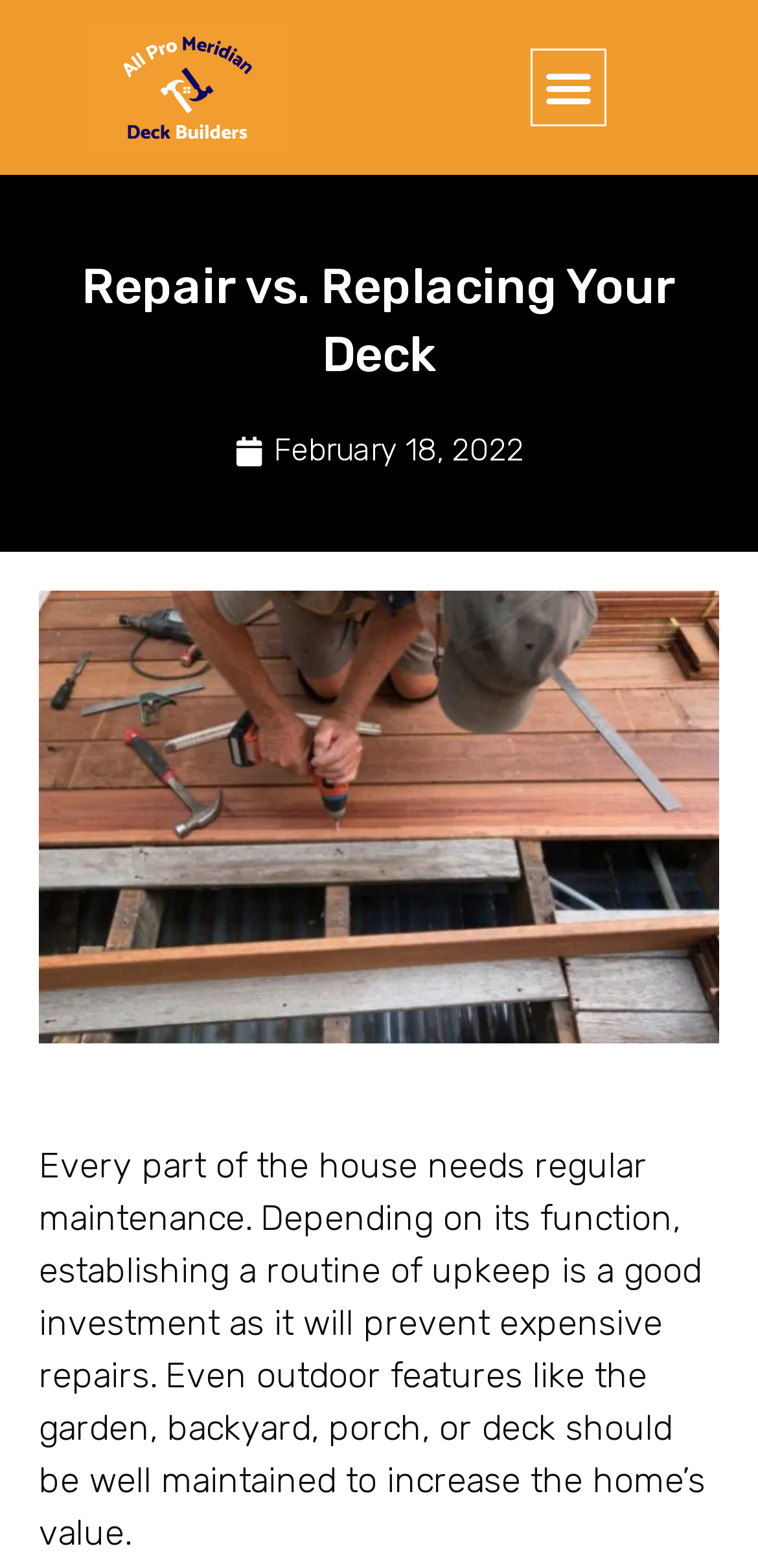Refer to the image and provide a thorough answer to this question:
What is the purpose of regular maintenance?

According to the article, the purpose of regular maintenance is to prevent expensive repairs, as stated in the sentence 'establishing a routine of upkeep is a good investment as it will prevent expensive repairs'.